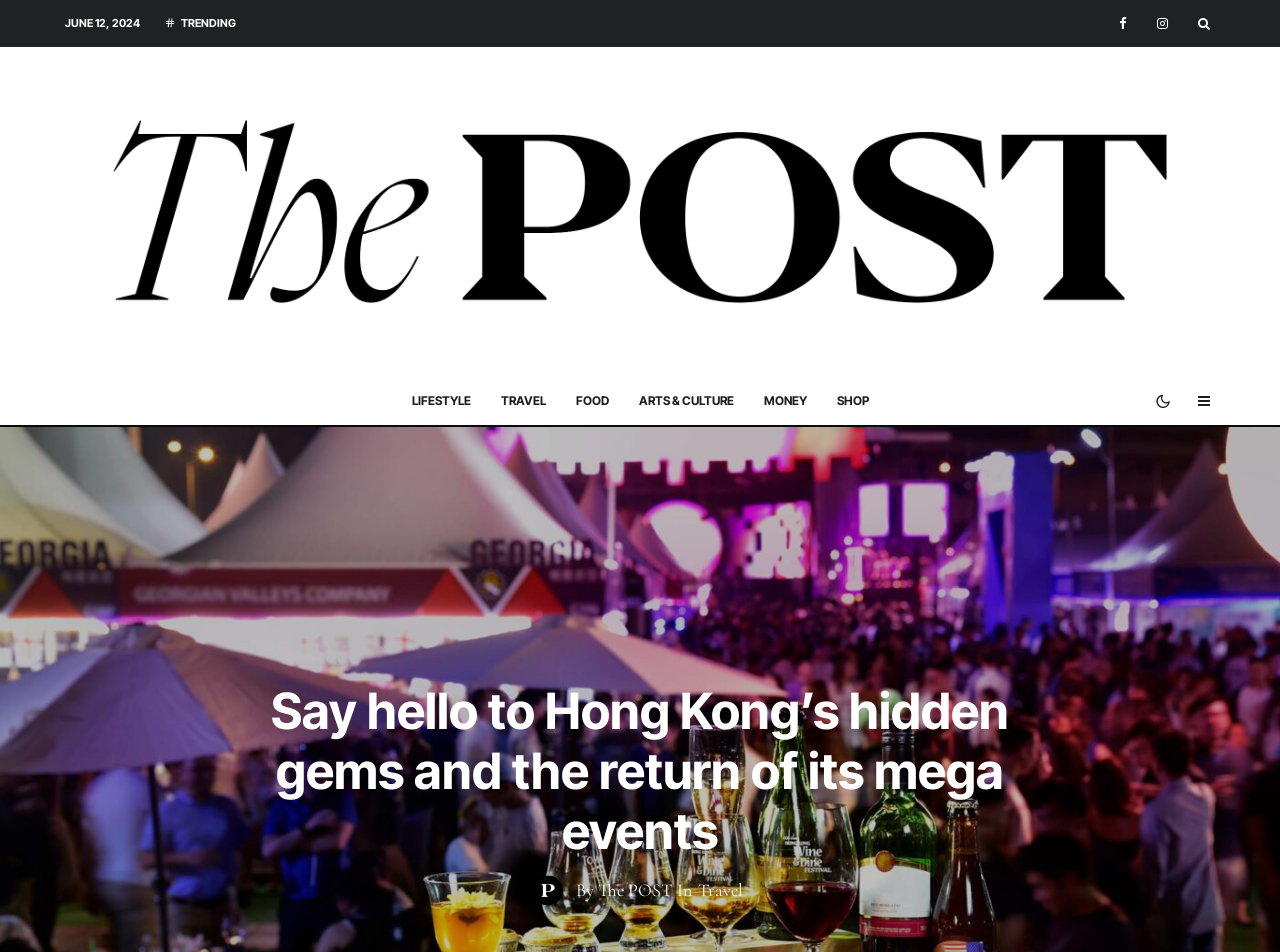What is the date mentioned on the webpage?
Refer to the image and provide a one-word or short phrase answer.

JUNE 12, 2024